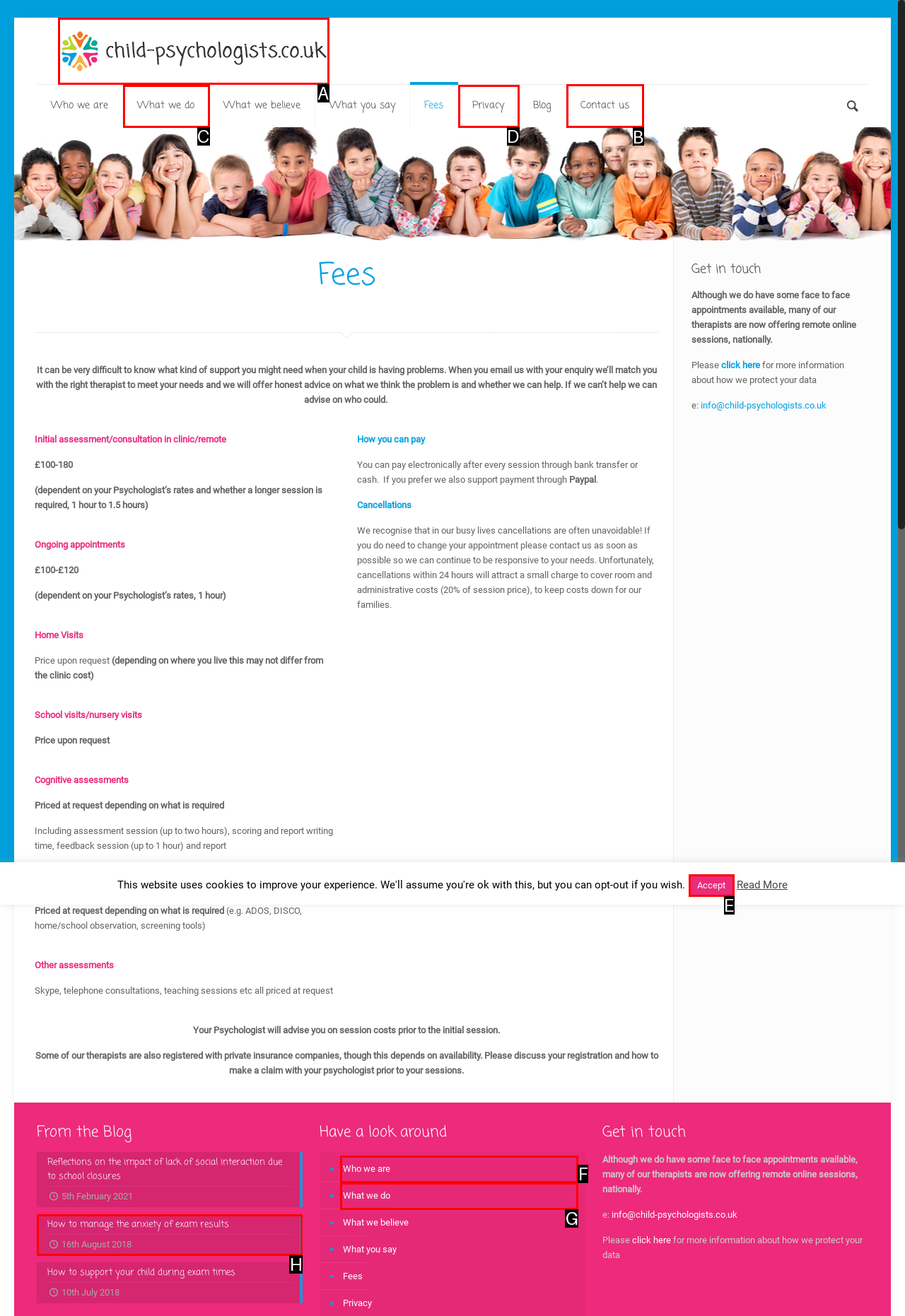Indicate which lettered UI element to click to fulfill the following task: Click on the 'Contact us' link
Provide the letter of the correct option.

B